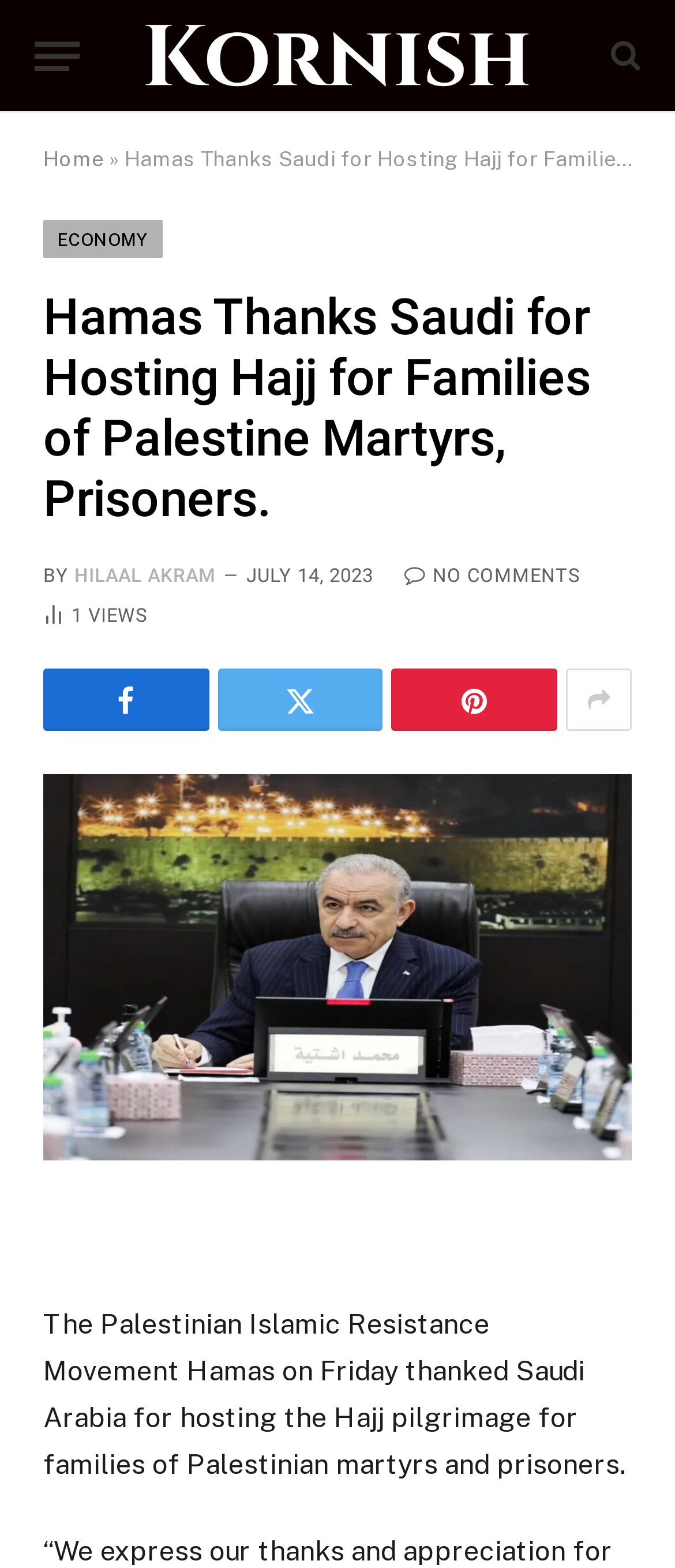Locate the bounding box coordinates of the clickable part needed for the task: "Read the article by HILAAL AKRAM".

[0.11, 0.36, 0.32, 0.374]